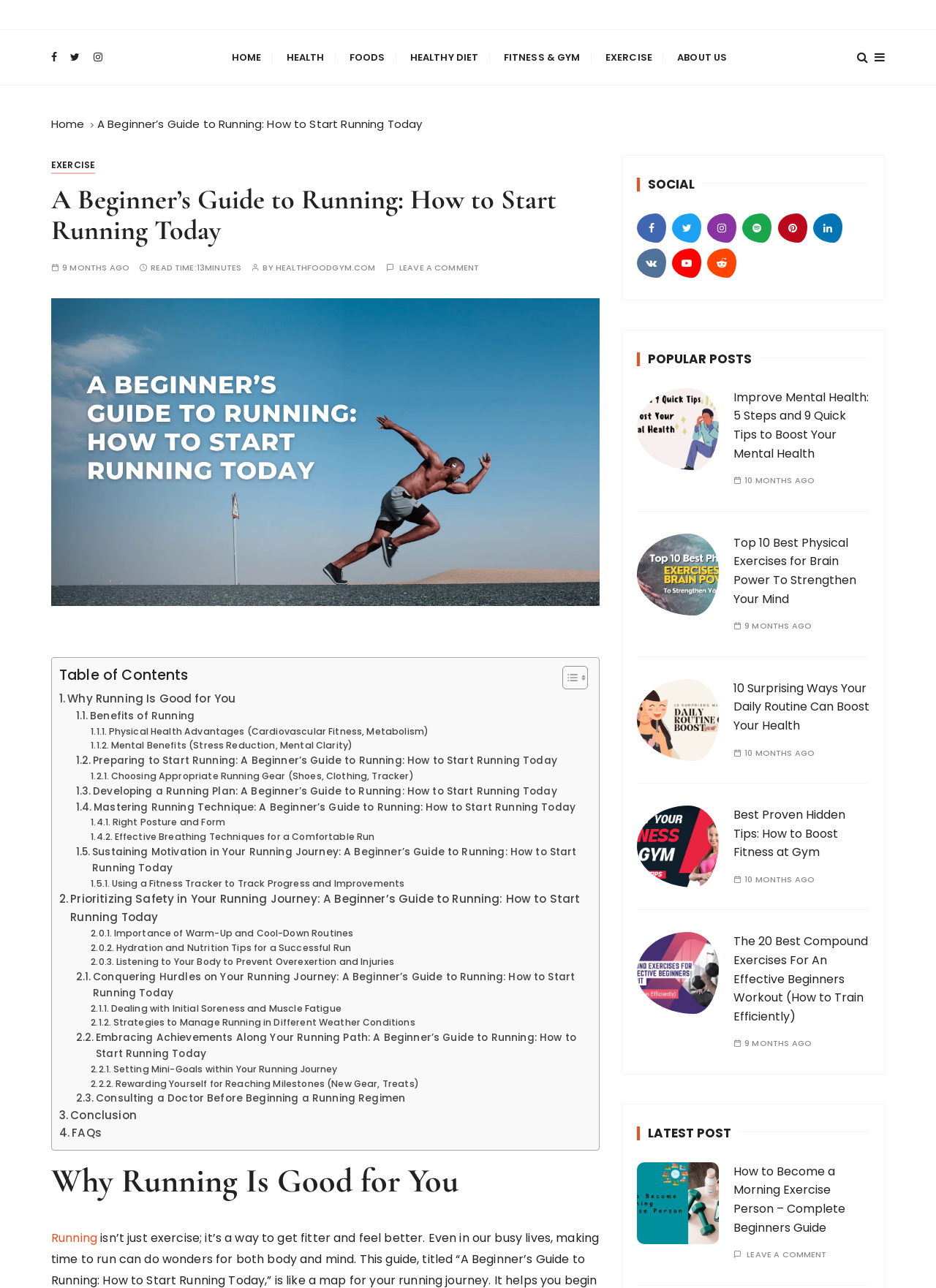Examine the image carefully and respond to the question with a detailed answer: 
How long does it take to read the article?

The read time of the article is mentioned in the section below the article title, which says 'READ TIME: 13MINUTES'.